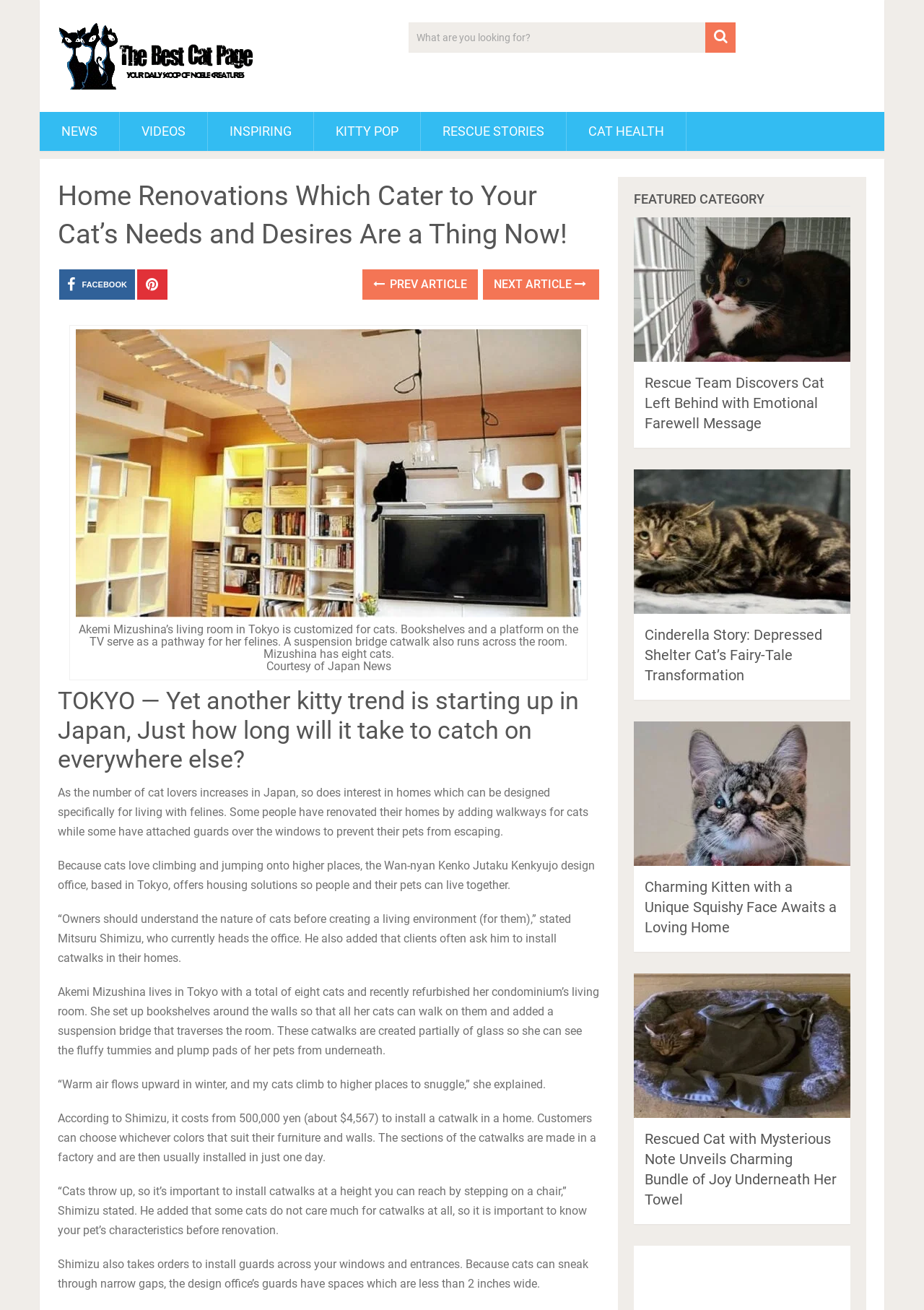Please determine the bounding box coordinates of the area that needs to be clicked to complete this task: 'Click the 'PRODUCT CATALOG' link'. The coordinates must be four float numbers between 0 and 1, formatted as [left, top, right, bottom].

None